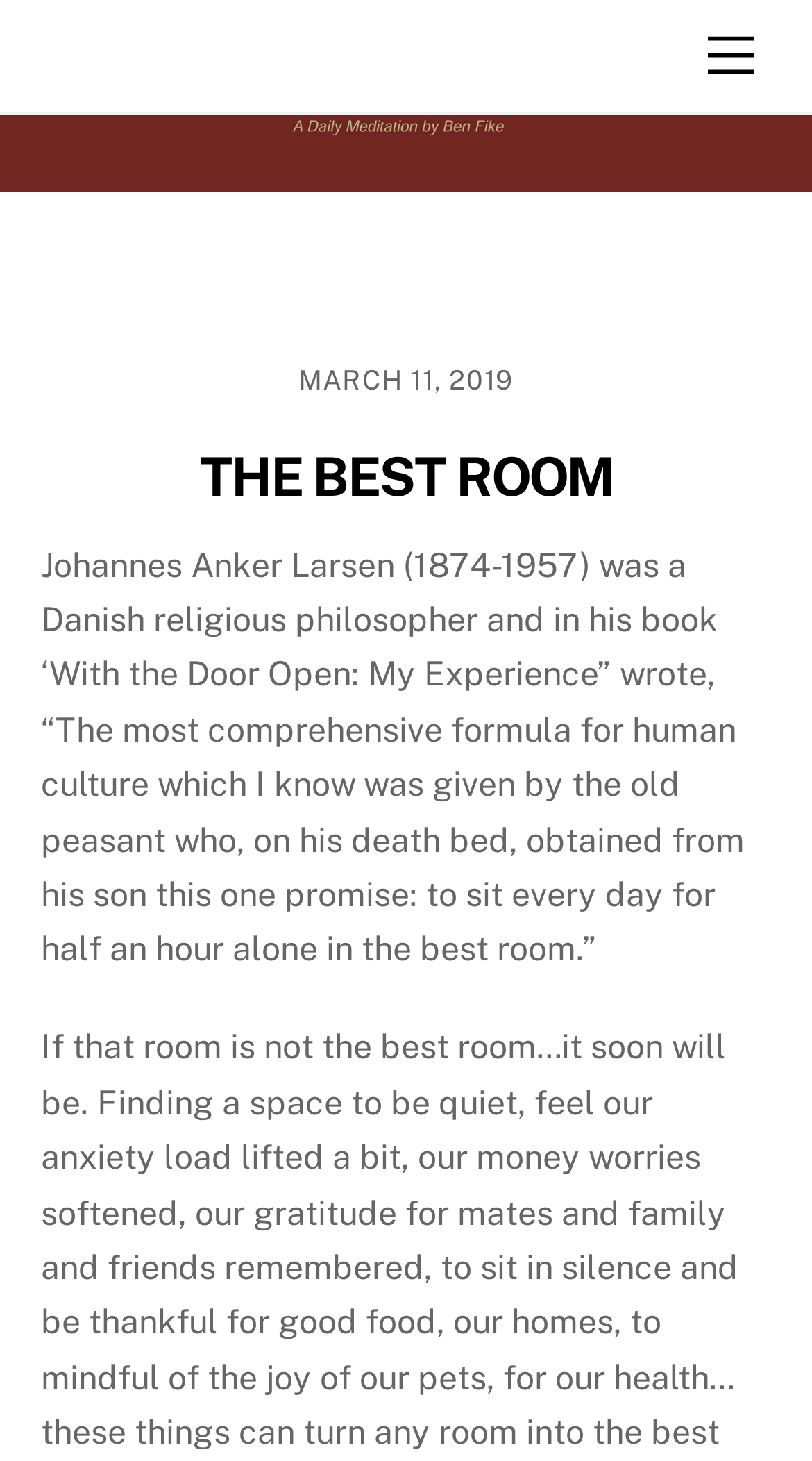Predict the bounding box of the UI element that fits this description: "THE BEST ROOM".

[0.247, 0.306, 0.753, 0.349]